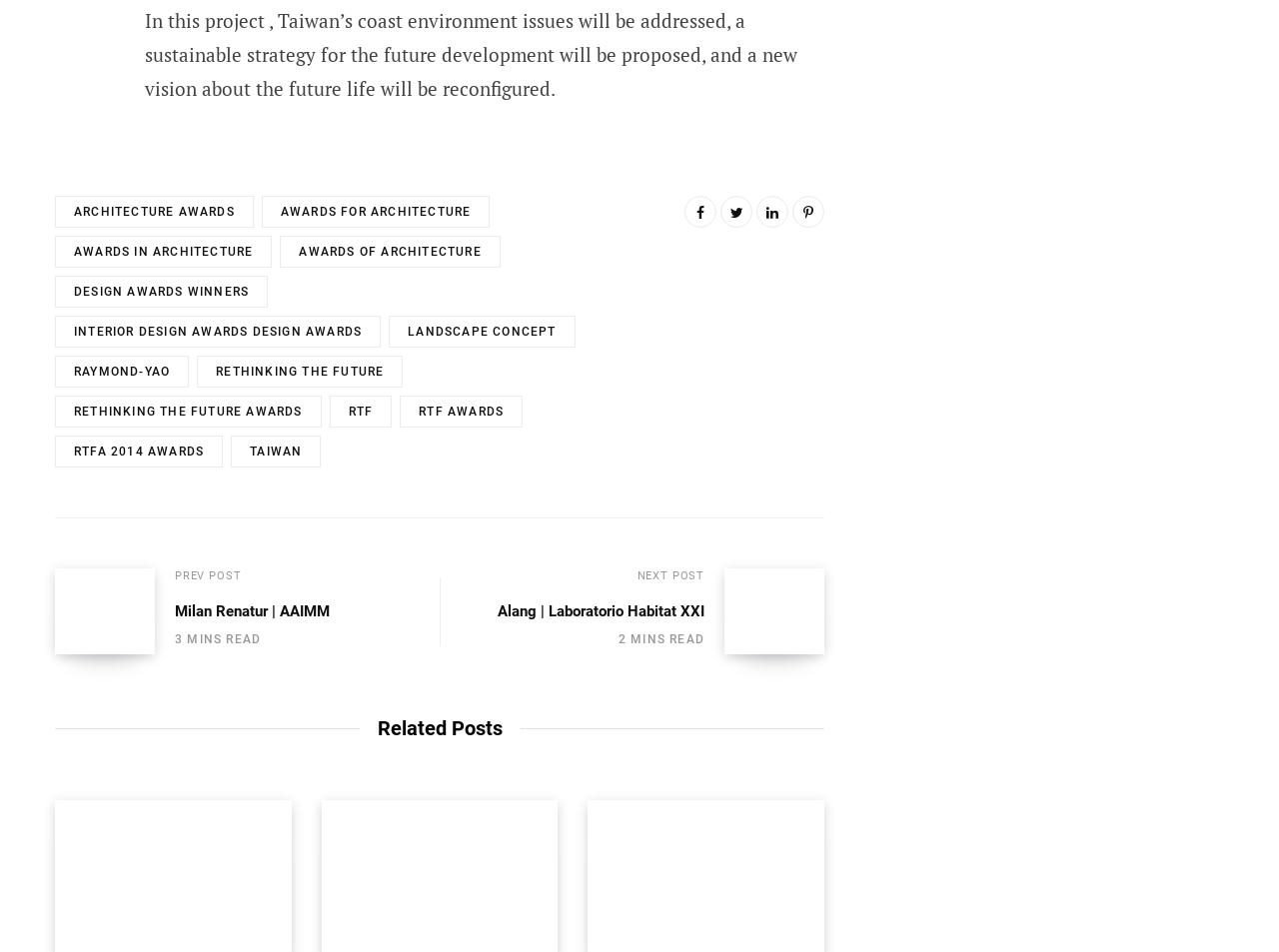Pinpoint the bounding box coordinates of the clickable area necessary to execute the following instruction: "Explore RETHINKING THE FUTURE". The coordinates should be given as four float numbers between 0 and 1, namely [left, top, right, bottom].

[0.154, 0.374, 0.315, 0.408]